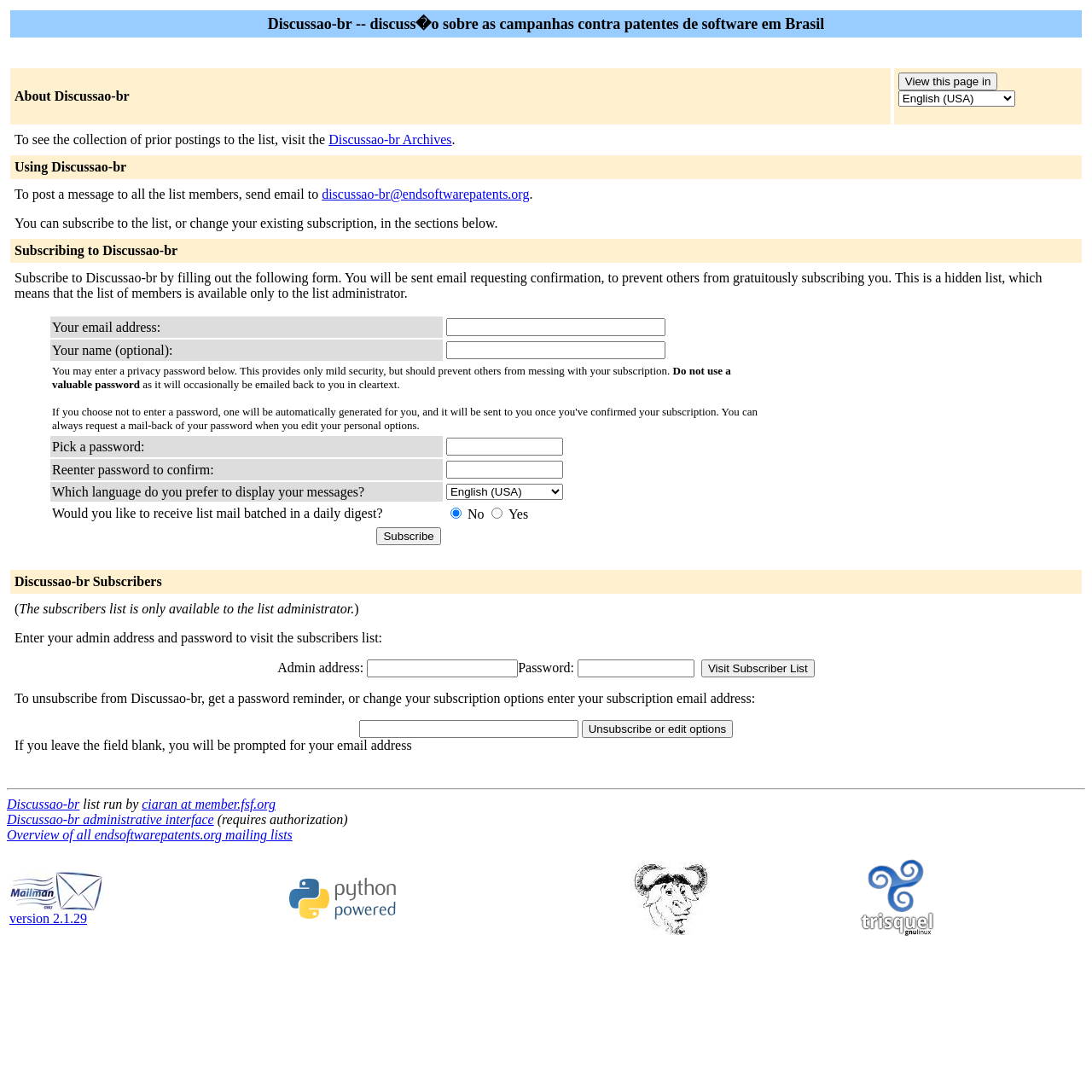What is the purpose of the Discussao-br mailing list?
Please provide a detailed answer to the question.

Based on the webpage content, it appears that the Discussao-br mailing list is dedicated to discussing software patents in Brazil, as indicated by the gridcell text 'Discussao-br -- discussão sobre as campanhas contra patentes de software em Brasil'.